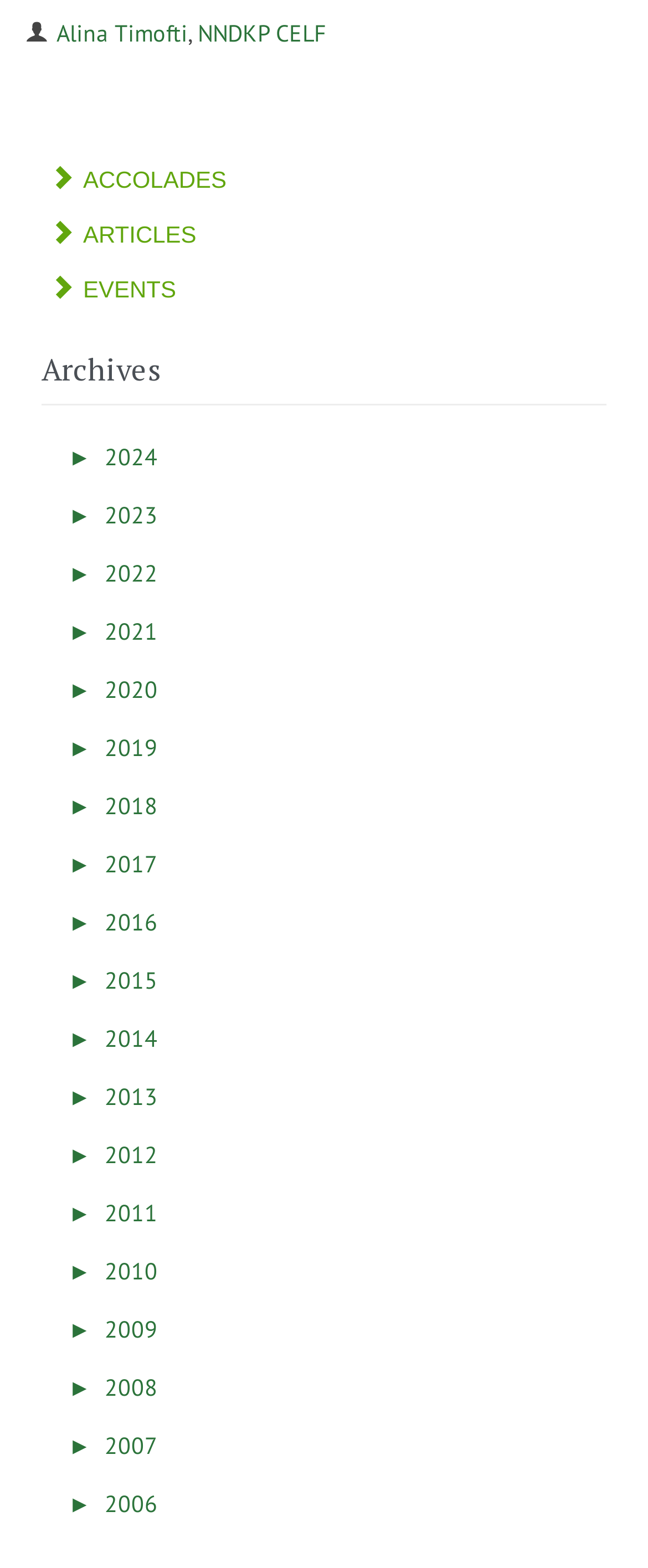Please find the bounding box coordinates of the section that needs to be clicked to achieve this instruction: "Browse events".

[0.064, 0.173, 0.936, 0.197]